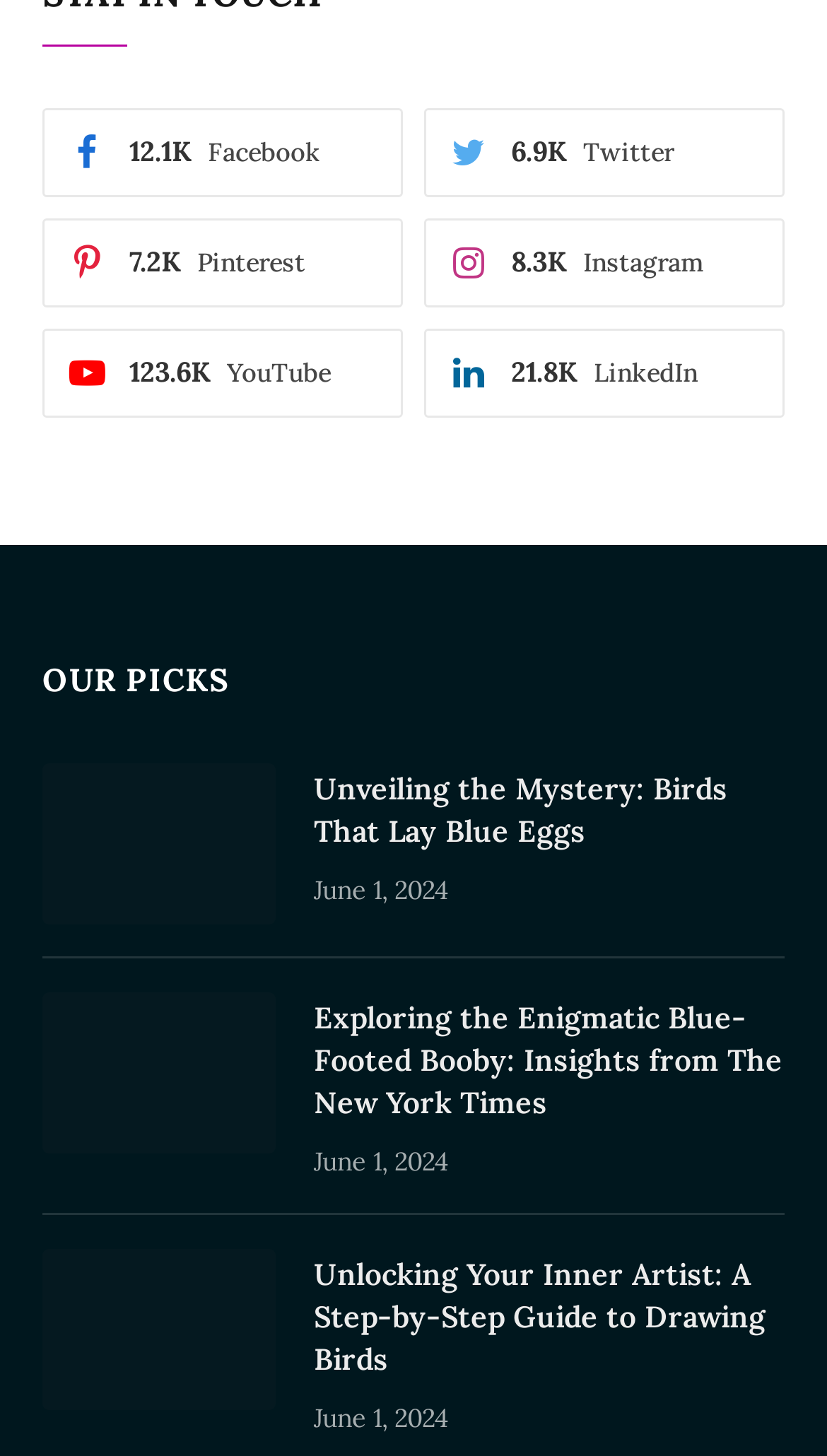What is the date of the articles on this webpage?
From the image, respond using a single word or phrase.

June 1, 2024